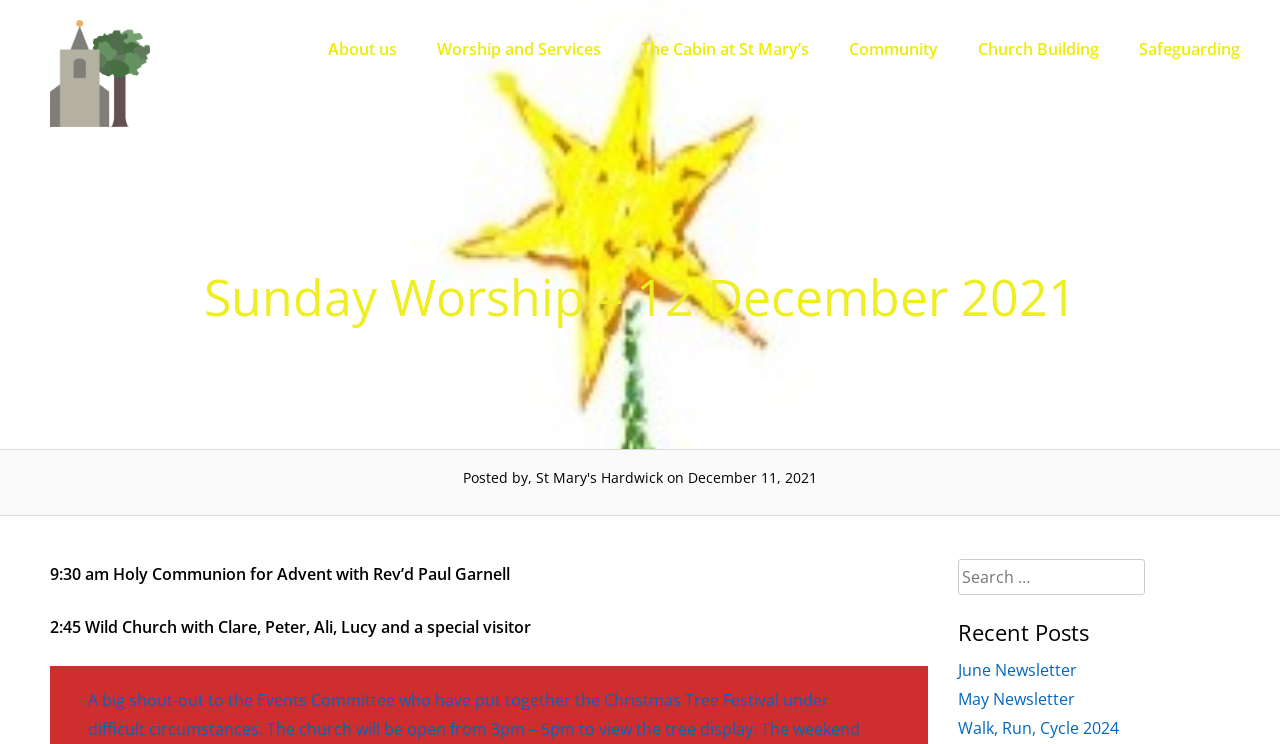Please specify the bounding box coordinates of the region to click in order to perform the following instruction: "search for something".

[0.748, 0.751, 0.894, 0.8]